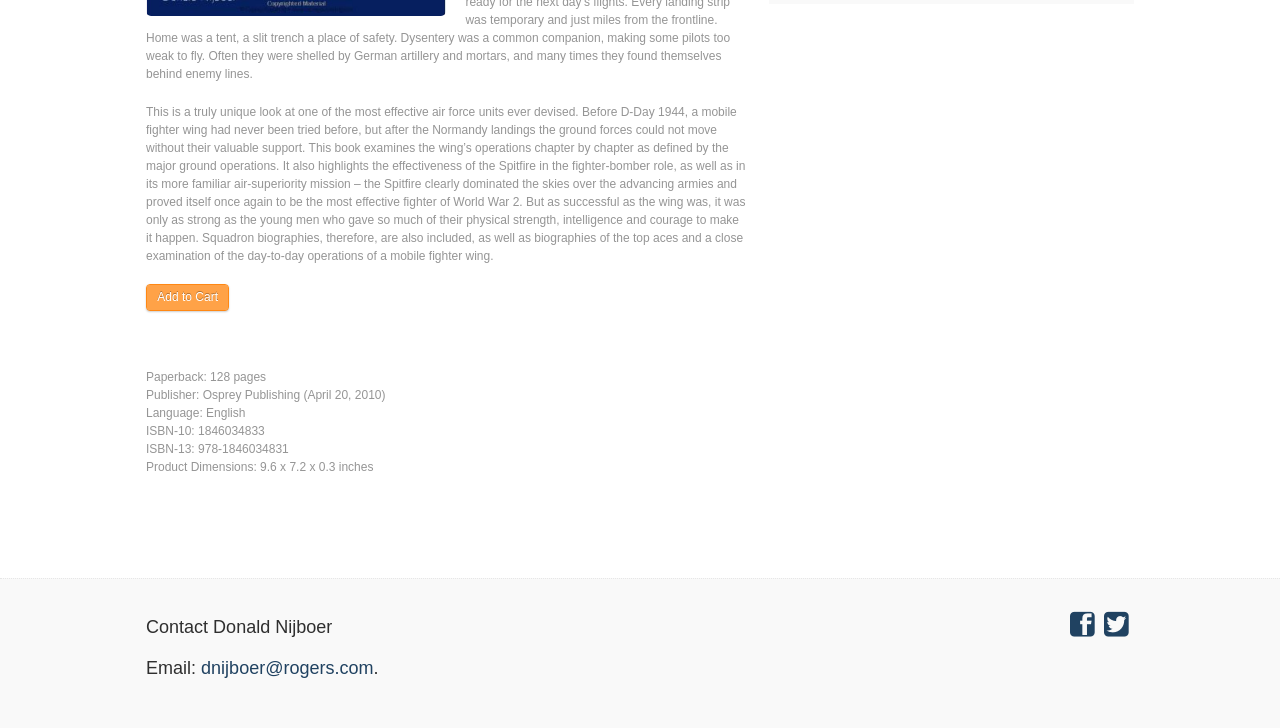Bounding box coordinates are specified in the format (top-left x, top-left y, bottom-right x, bottom-right y). All values are floating point numbers bounded between 0 and 1. Please provide the bounding box coordinate of the region this sentence describes: name="wspsc_add_cart_submit" value="Add to Cart"

[0.114, 0.39, 0.179, 0.427]